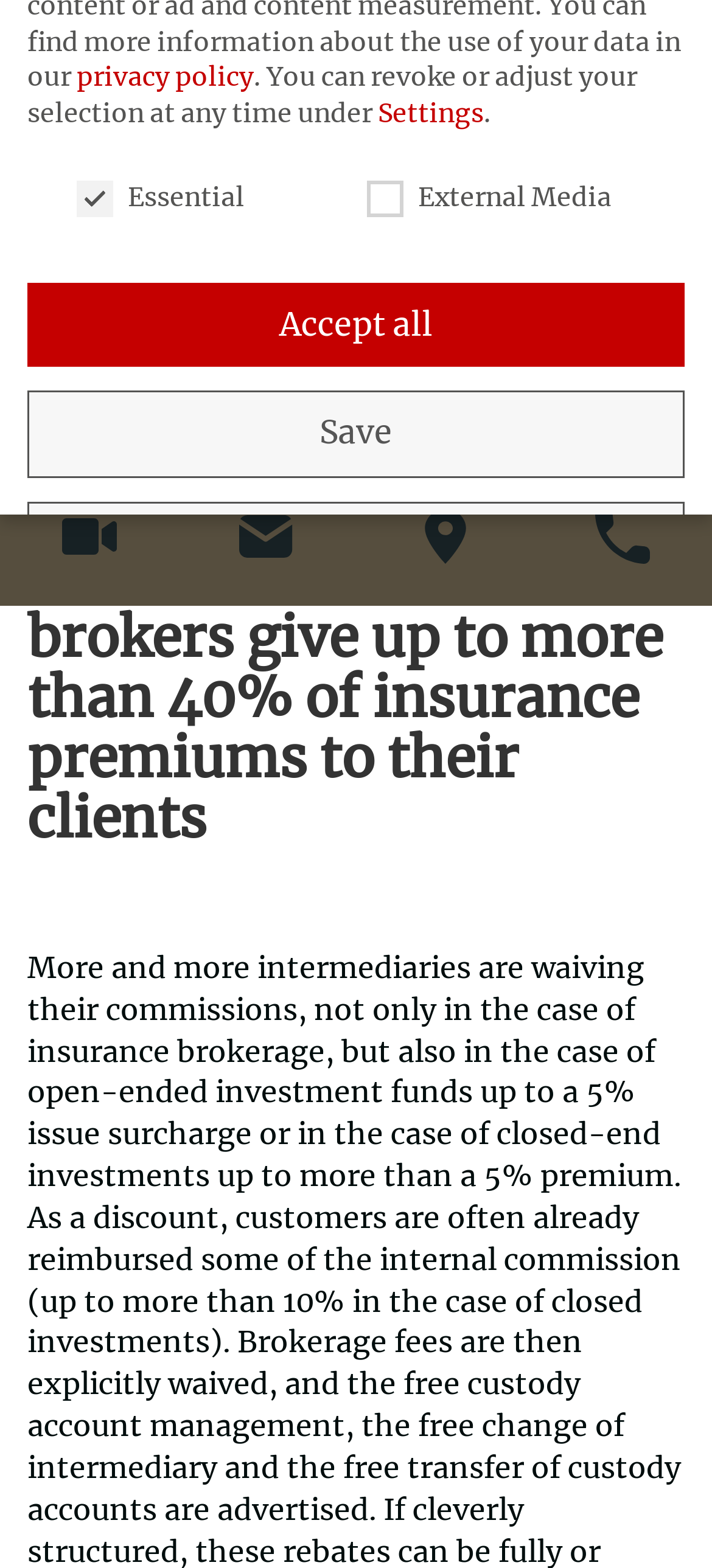Identify the bounding box of the UI element that matches this description: "Individual Privacy Preferences".

[0.038, 0.391, 0.962, 0.447]